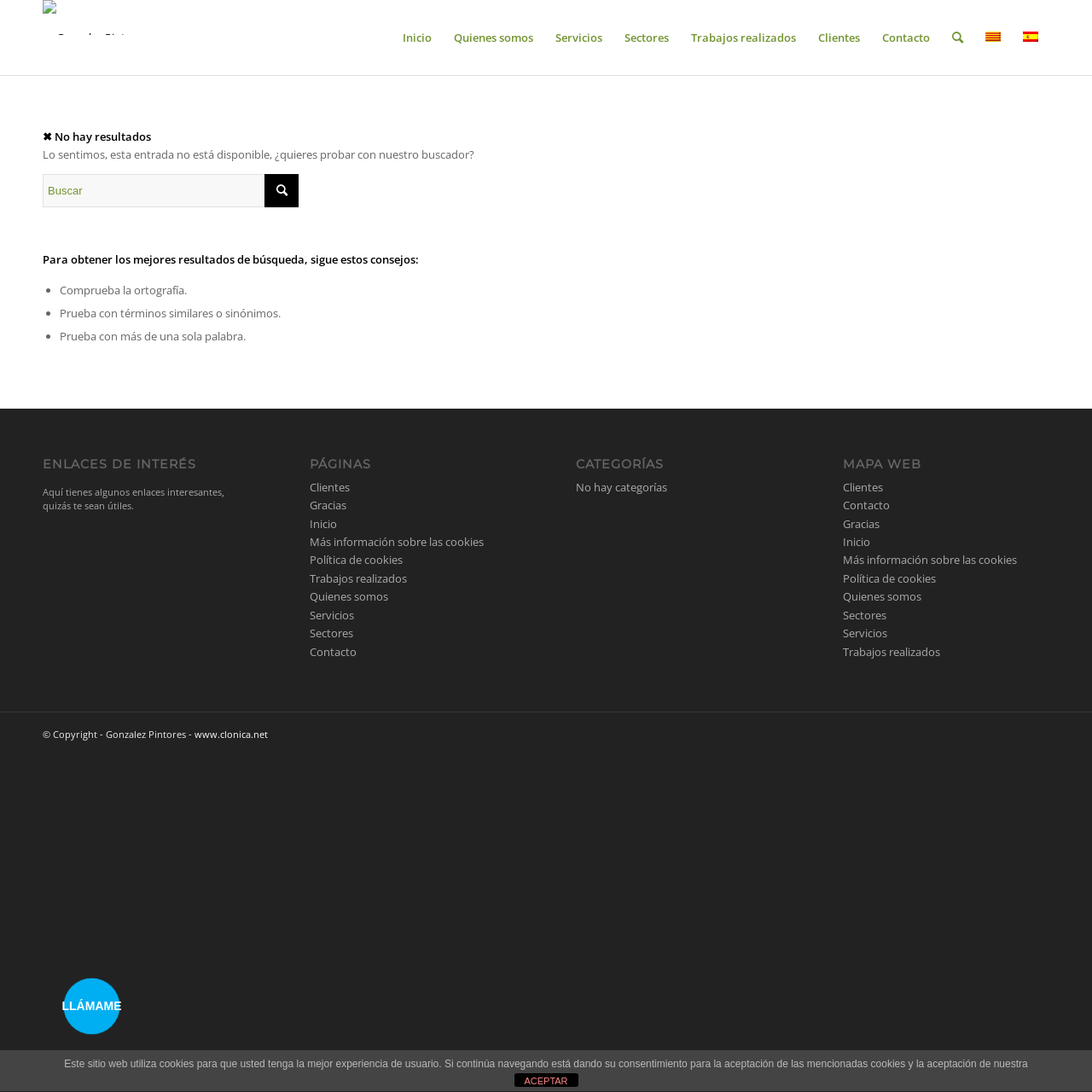Provide the bounding box coordinates of the HTML element this sentence describes: "Sign In".

None